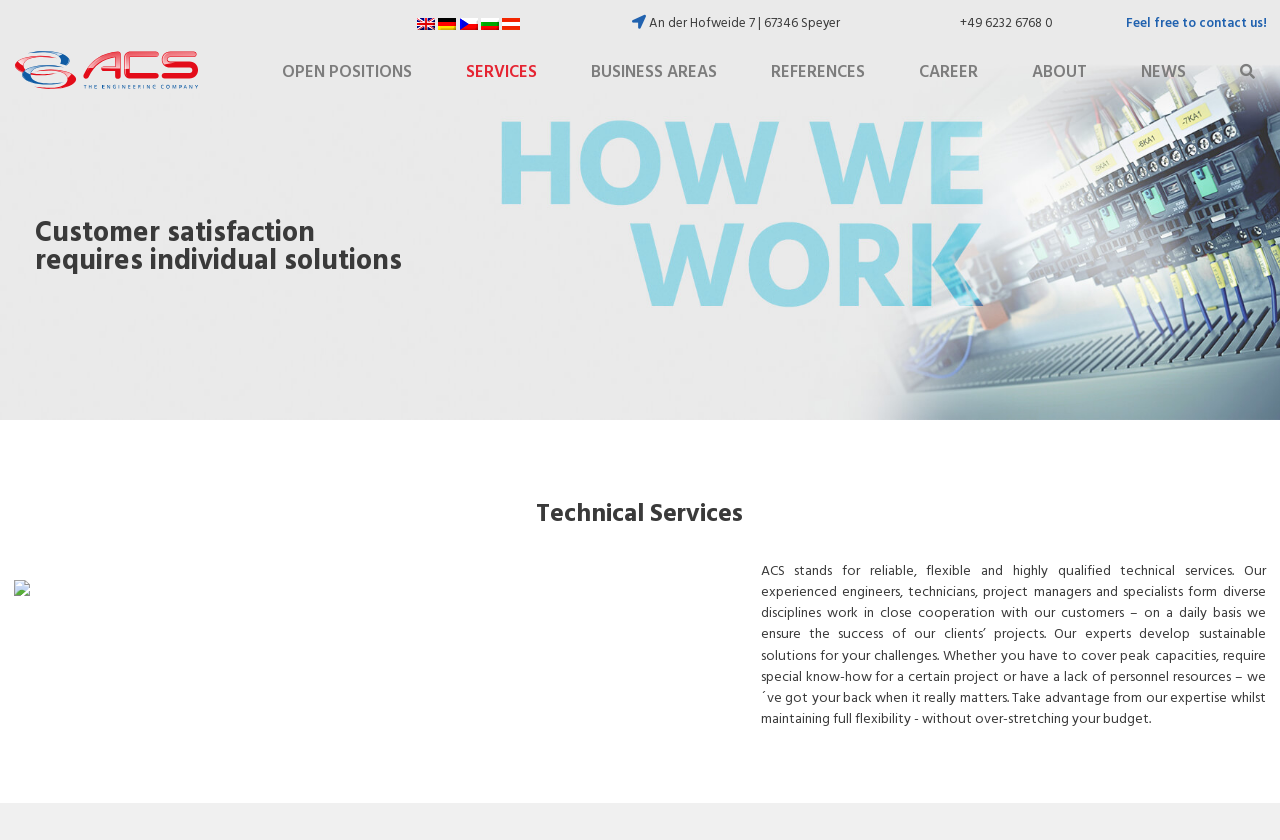Find the coordinates for the bounding box of the element with this description: "Feel free to contact us!".

[0.879, 0.015, 0.99, 0.038]